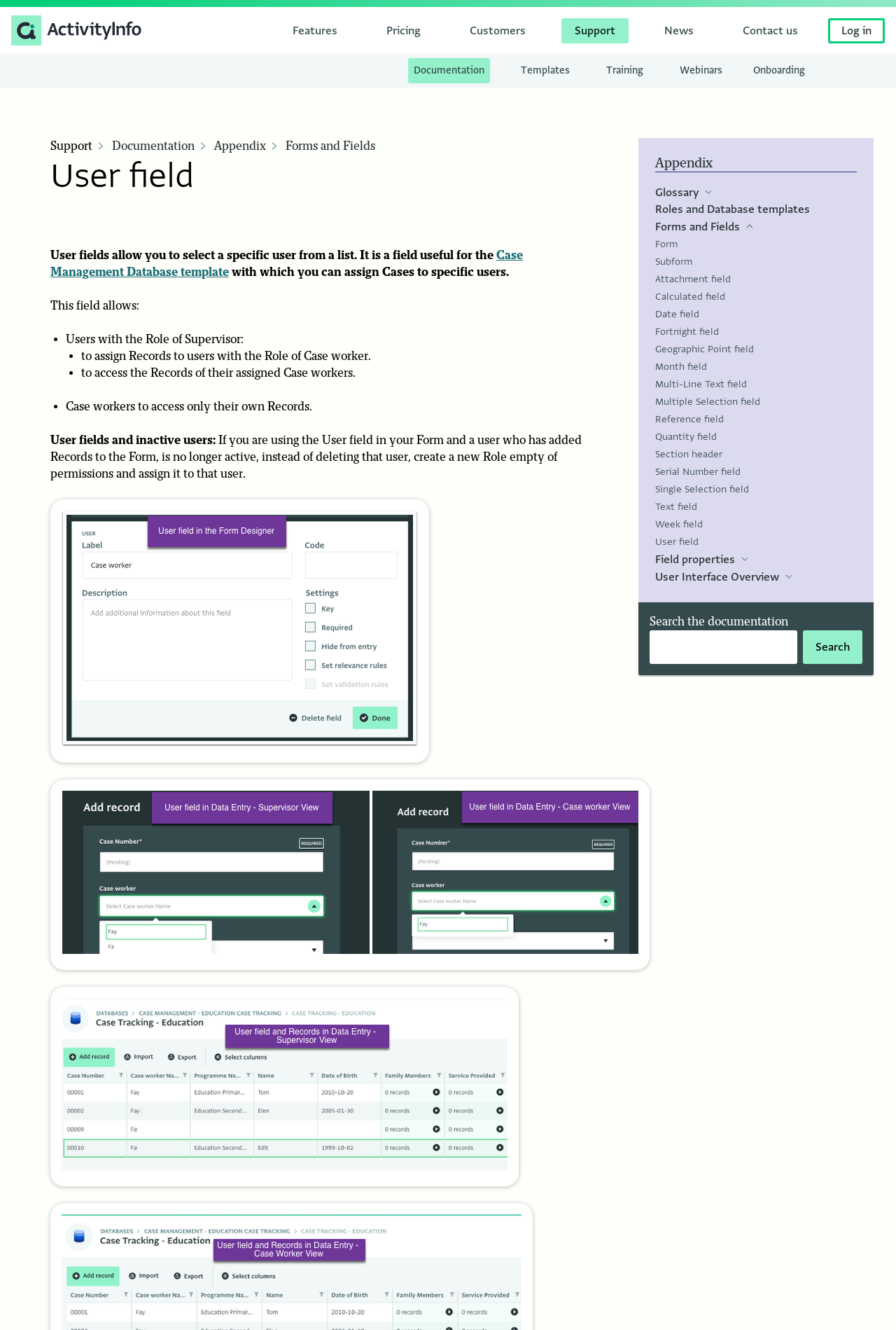What is the last link in the support menu?
Refer to the image and give a detailed answer to the query.

I looked at the navigation menu with the label 'support menu' and found the last link, which is 'Onboarding'.